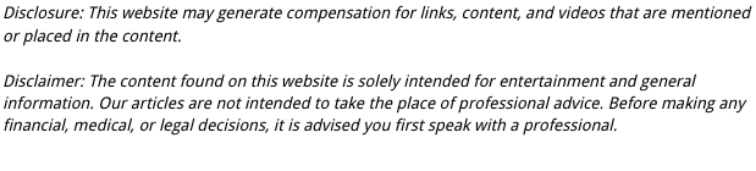Answer this question in one word or a short phrase: Why is professional guidance emphasized?

Importance of expert advice